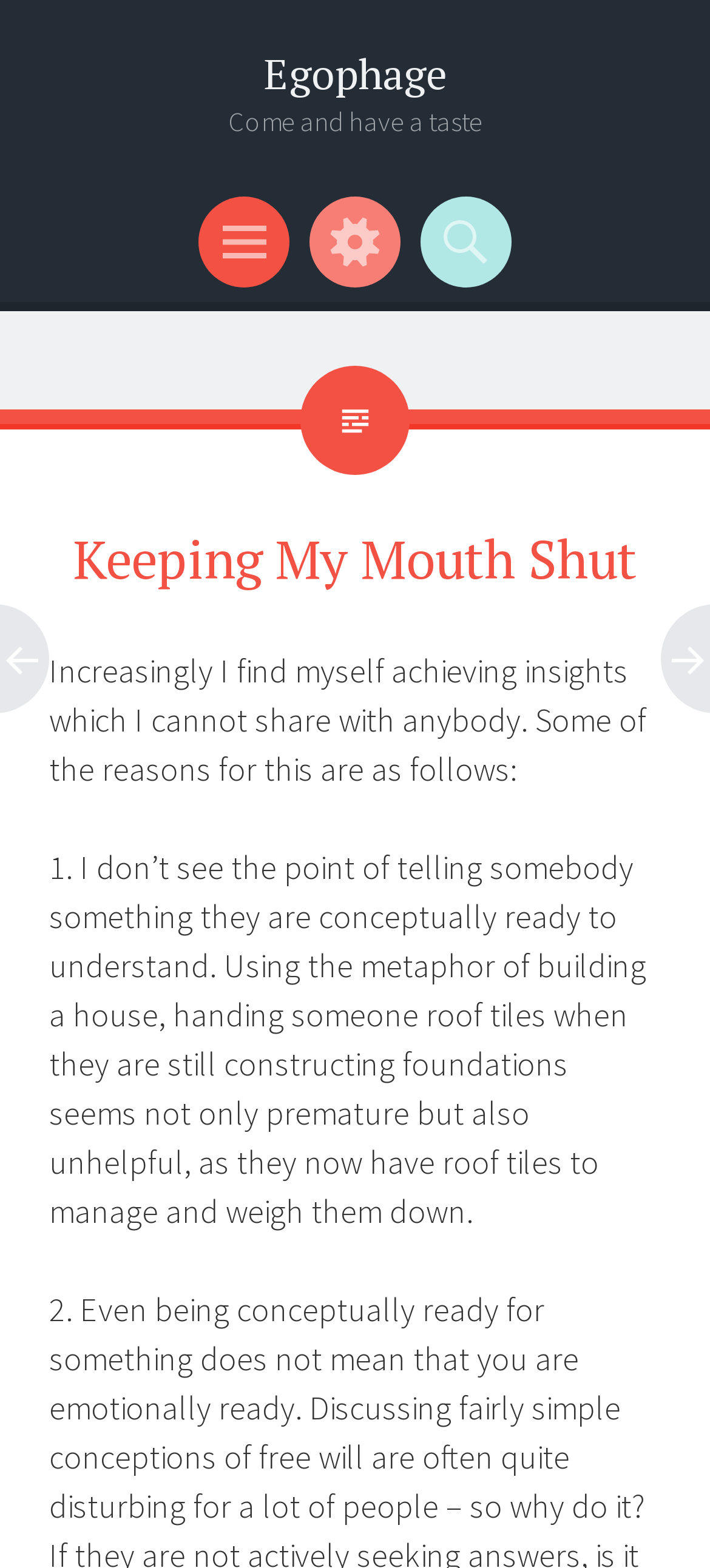Identify and provide the bounding box for the element described by: "Egophage".

[0.372, 0.029, 0.628, 0.065]